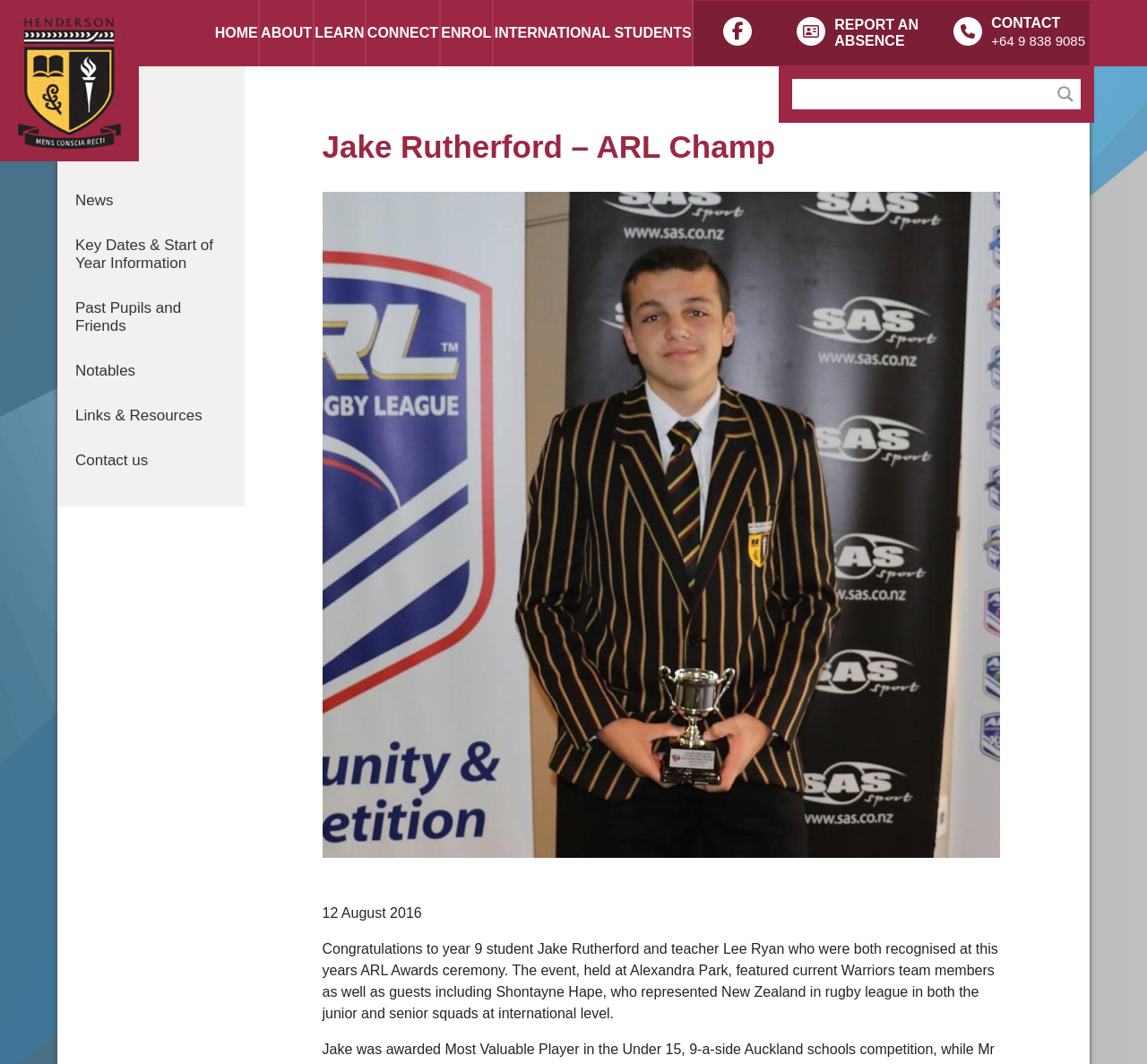Answer the following inquiry with a single word or phrase:
What is the phone number of the school?

+64 9 838 9085